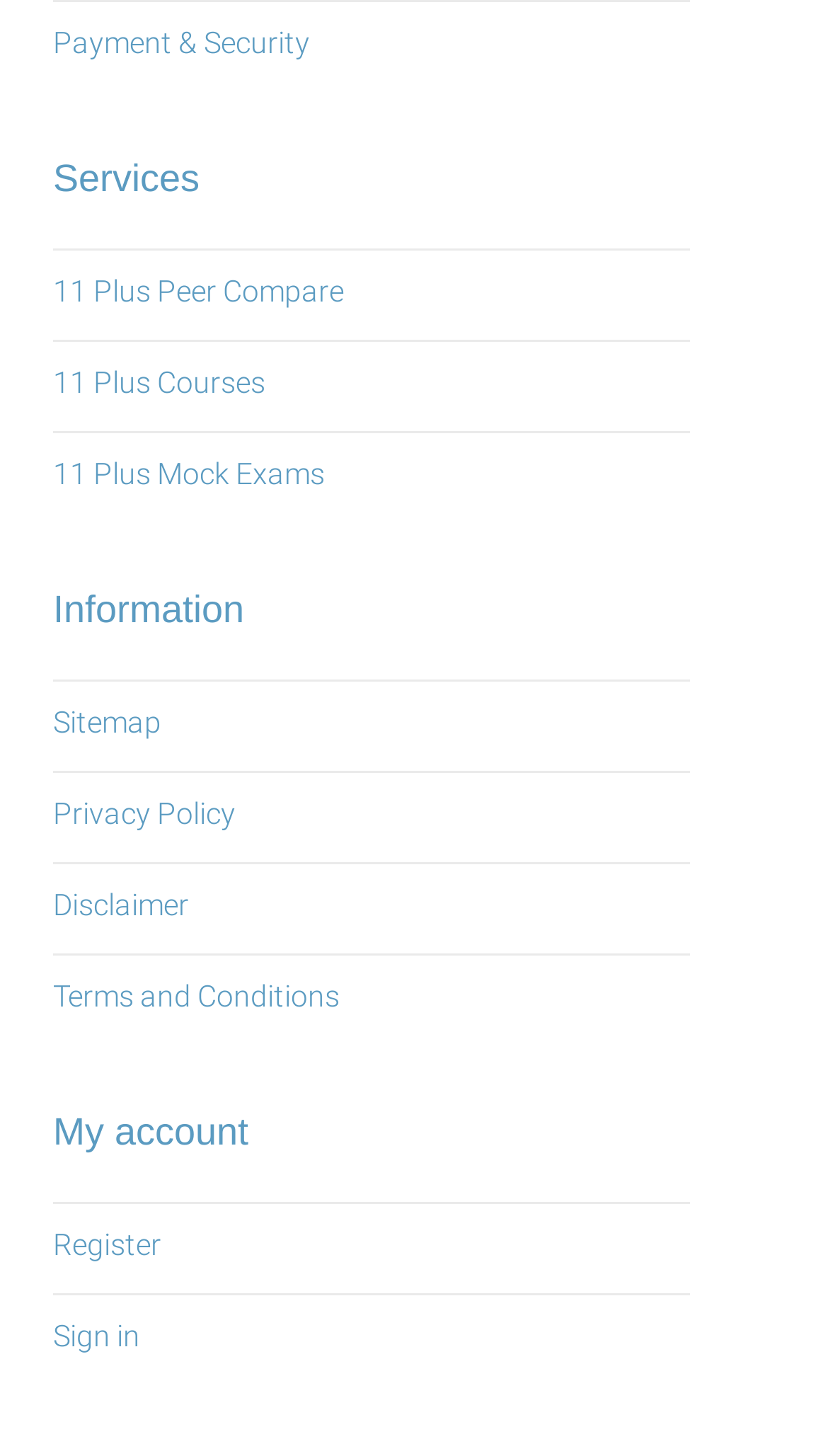Find and indicate the bounding box coordinates of the region you should select to follow the given instruction: "View payment and security information".

[0.064, 0.018, 0.374, 0.041]